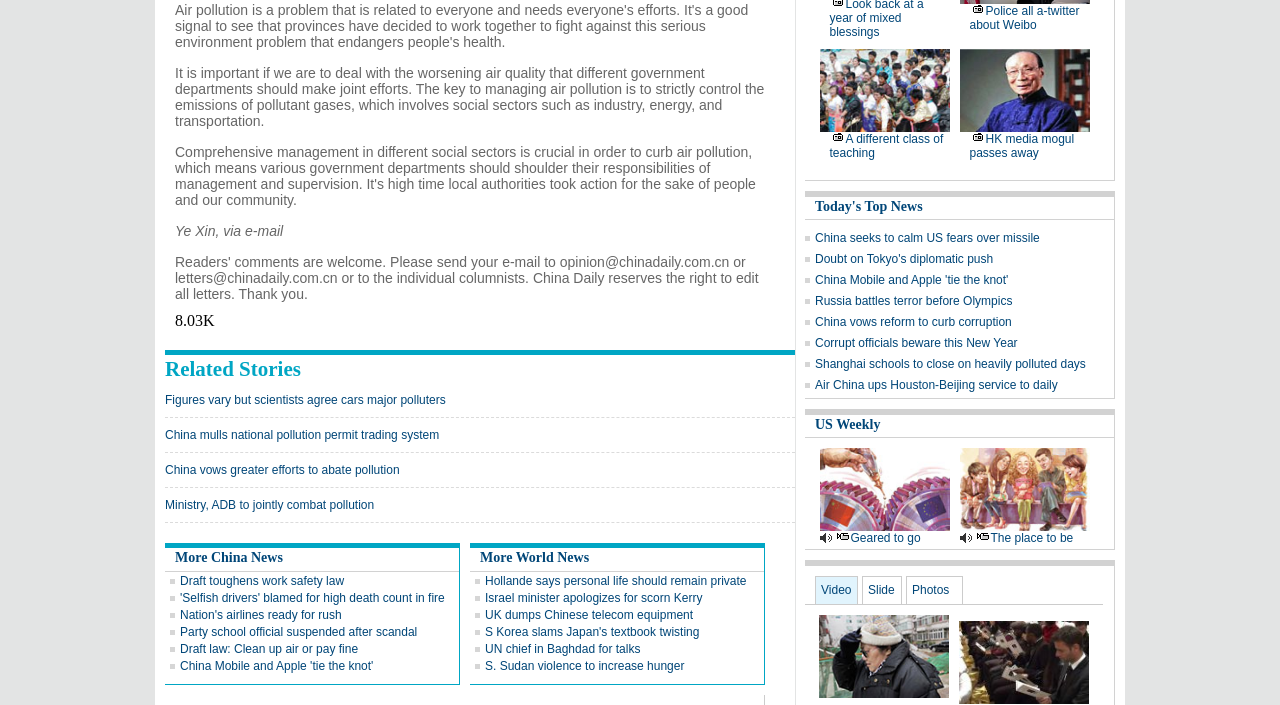What is the topic of the article at the top of the page?
From the image, provide a succinct answer in one word or a short phrase.

Air pollution